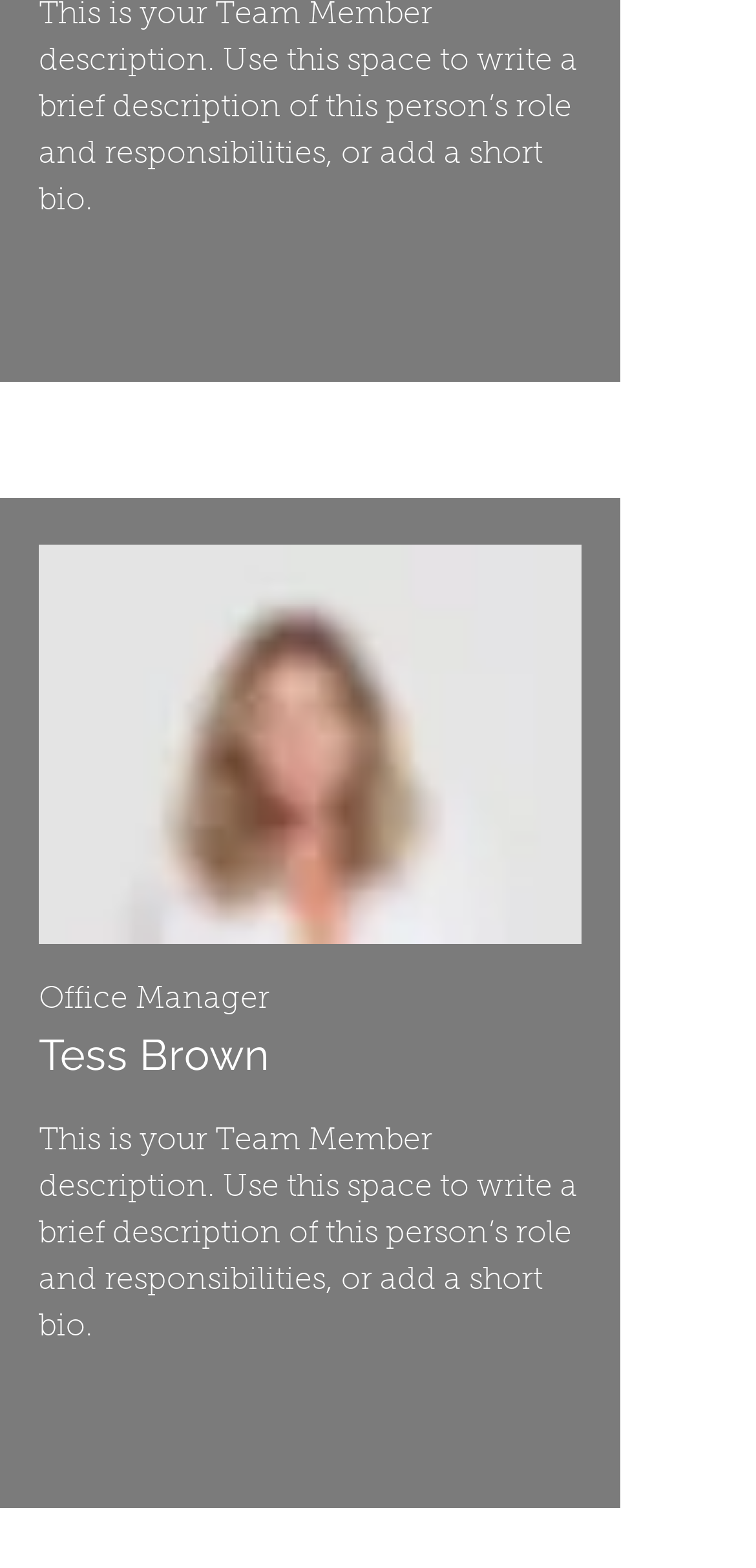For the following element description, predict the bounding box coordinates in the format (top-left x, top-left y, bottom-right x, bottom-right y). All values should be floating point numbers between 0 and 1. Description: aria-label="LinkedIn"

[0.19, 0.168, 0.254, 0.199]